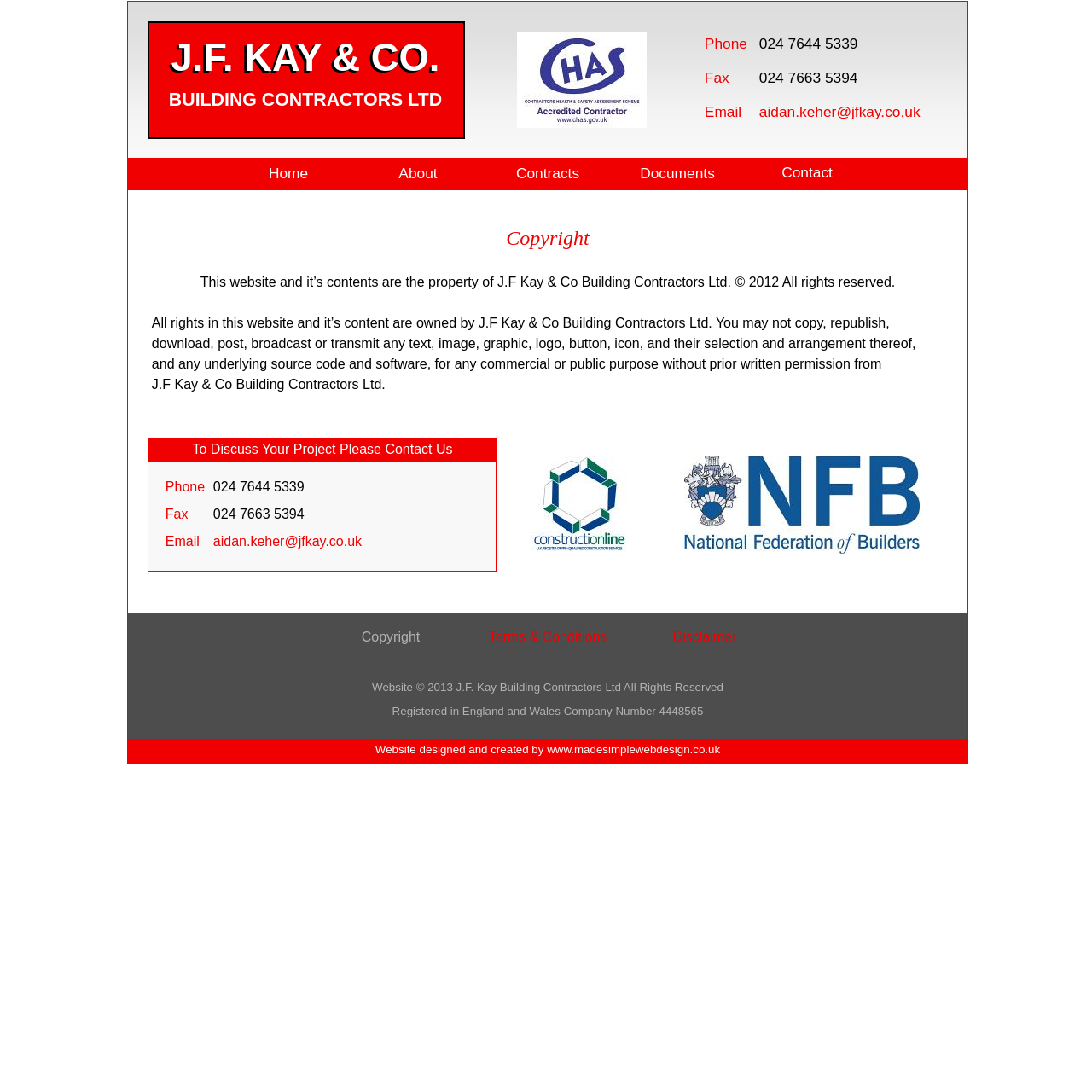What is the fax number?
Based on the visual information, provide a detailed and comprehensive answer.

I found the fax number by looking at the top-right section of the webpage, where it is listed along with other contact information.